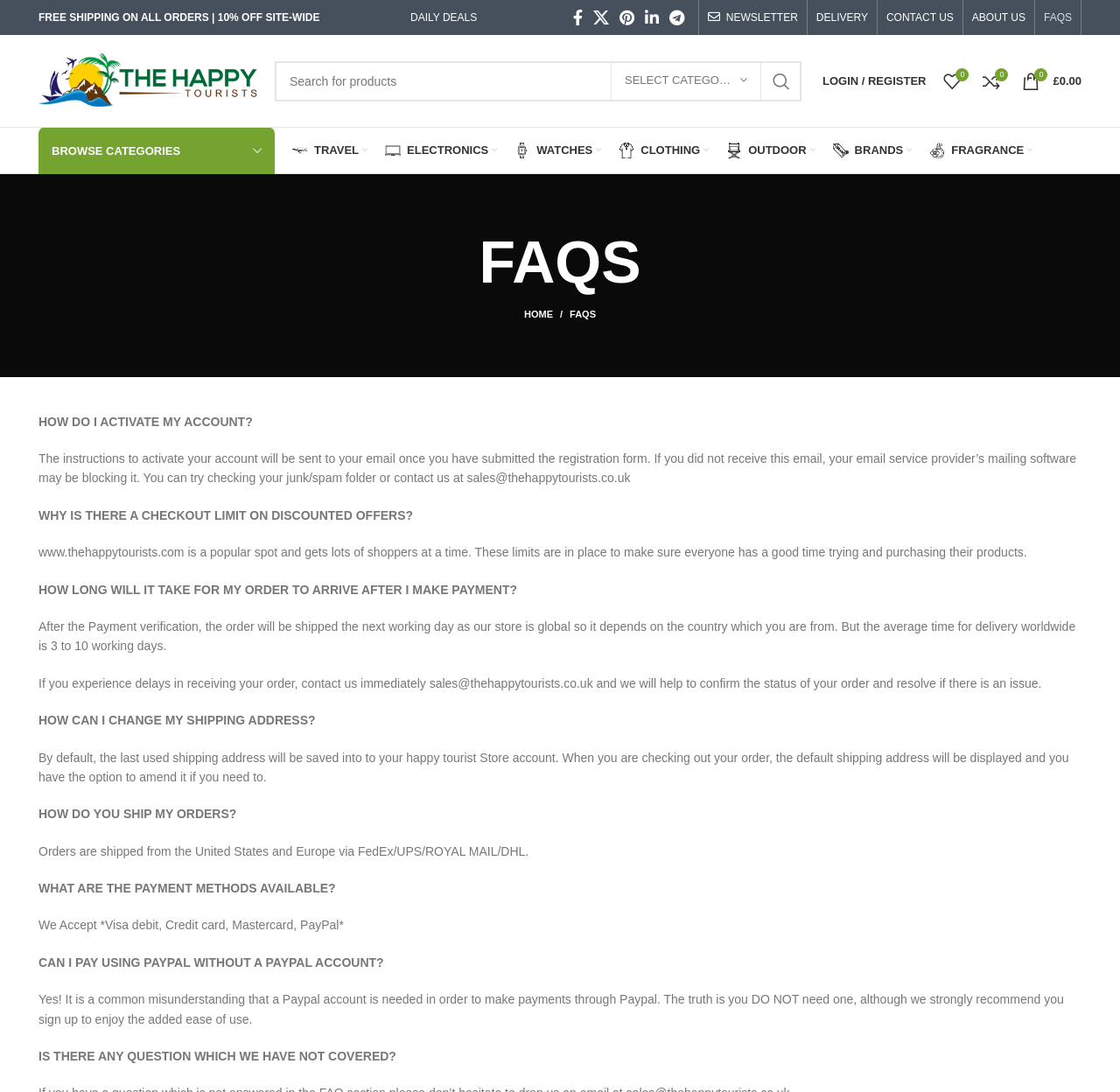What is the average delivery time?
Based on the image, provide a one-word or brief-phrase response.

3 to 10 working days